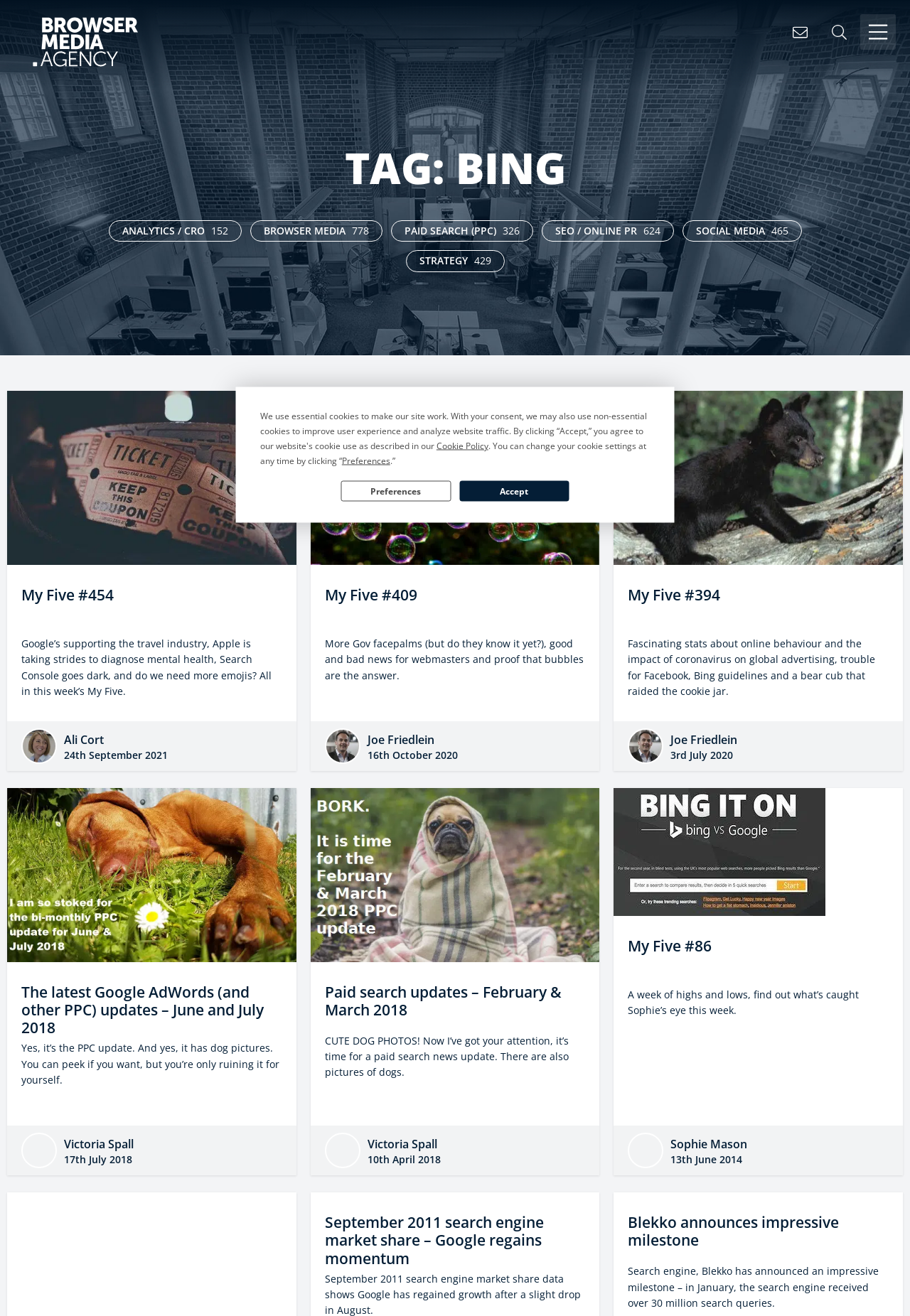Please specify the bounding box coordinates of the clickable section necessary to execute the following command: "Search this site".

[0.902, 0.011, 0.941, 0.038]